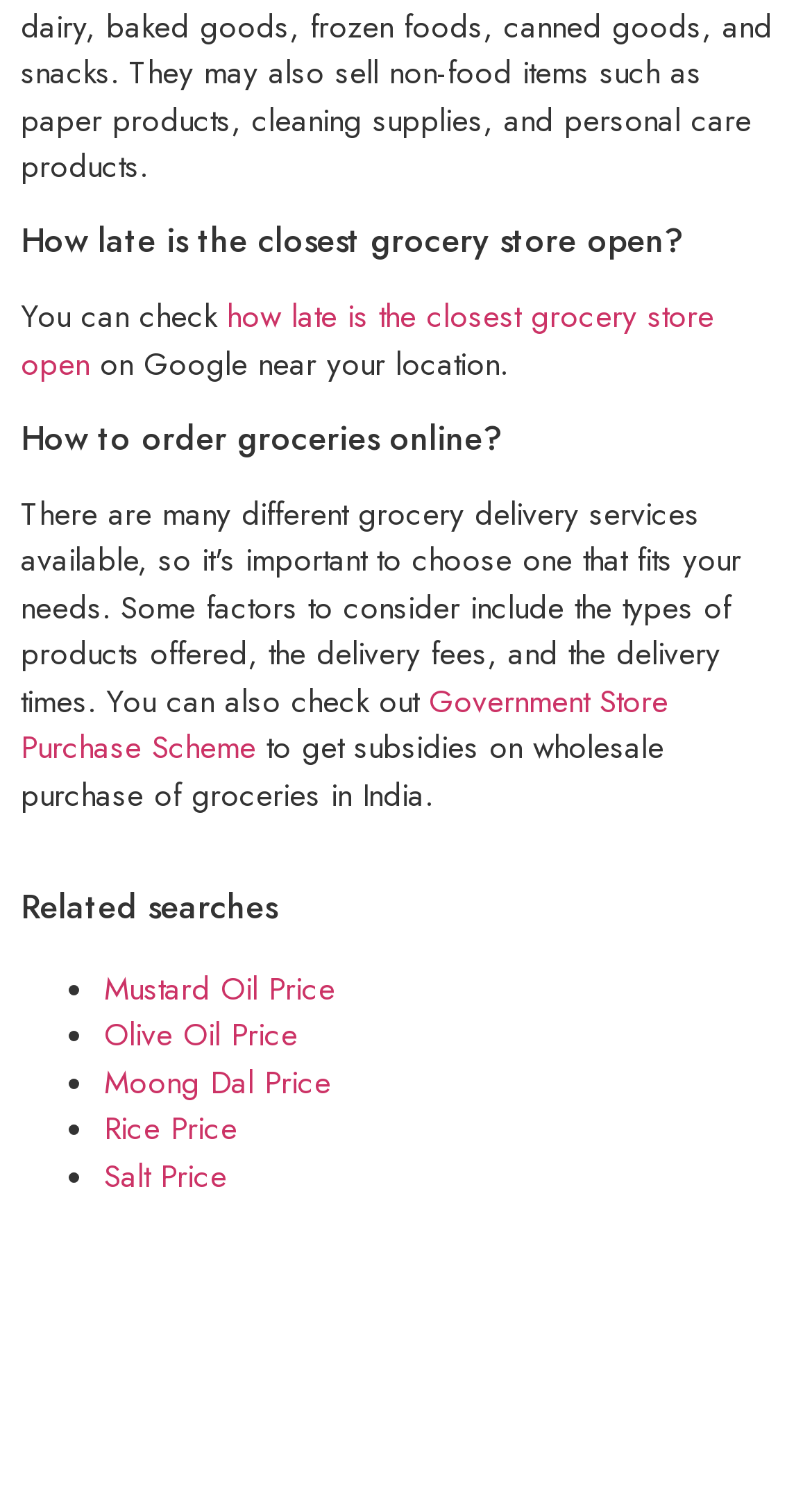Please provide a brief answer to the following inquiry using a single word or phrase:
What is the second topic discussed on the webpage?

Ordering groceries online